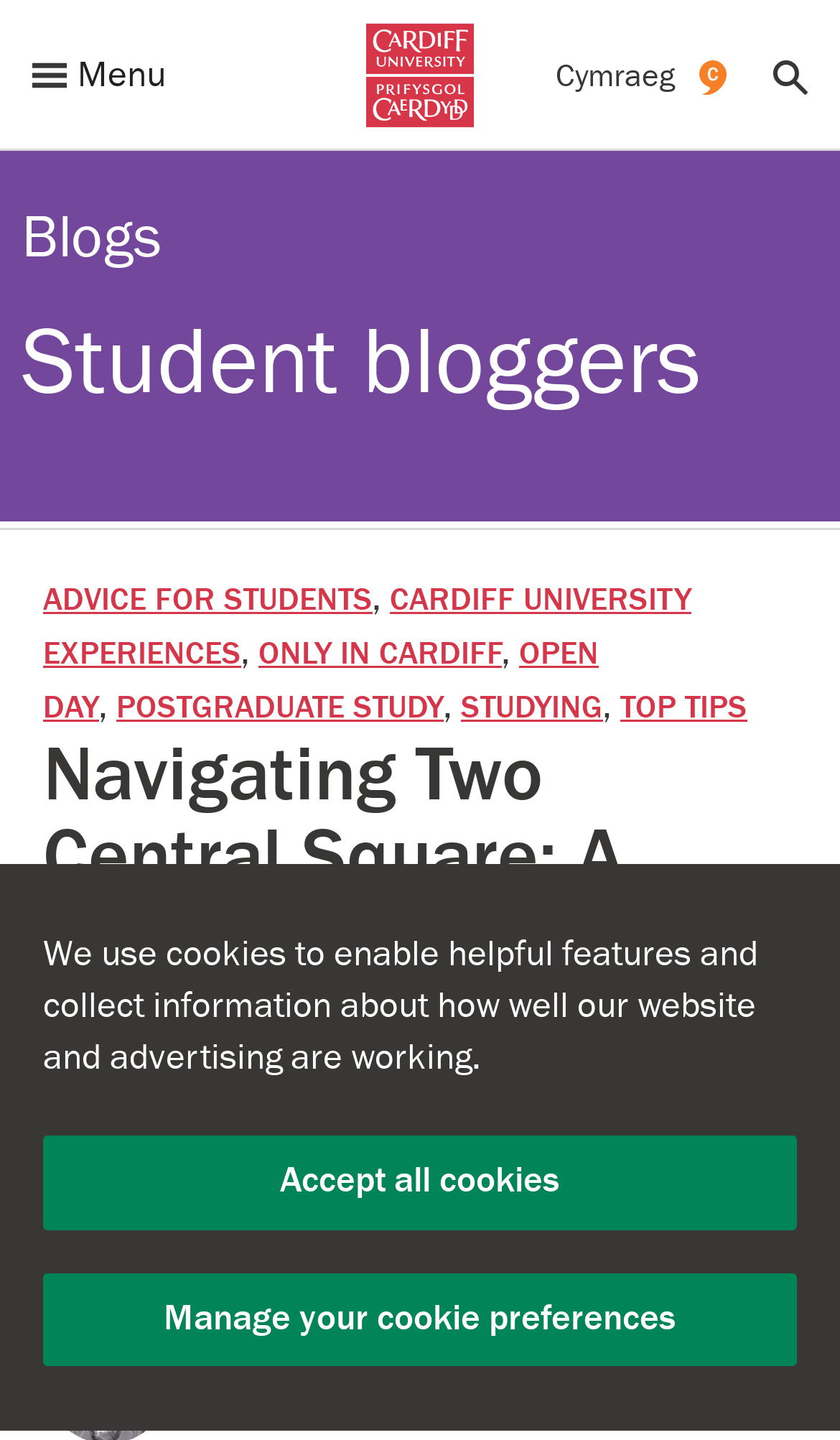Provide a thorough description of the webpage you see.

This webpage is a blog page from Cardiff University, specifically a comprehensive guide to the university's hub of journalism, media, and culture. At the top of the page, there is a cookie notice alert dialog with a heading and a brief description about the use of cookies on the website. Below the cookie notice, there is a site navigation section with links to the menu, Cardiff University logo, Welsh version of the page, and a search function.

Below the navigation section, there are links to different categories of blogs, including "Blogs", "Student bloggers", "ADVICE FOR STUDENTS", "CARDIFF UNIVERSITY EXPERIENCES", "ONLY IN CARDIFF", "OPEN DAY", "POSTGRADUATE STUDY", "STUDYING", and "TOP TIPS". These links are arranged horizontally across the page.

The main content of the page is a blog post titled "Navigating Two Central Square: A Comprehensive Guide to Cardiff University’s Hub of Journalism, Media and Culture", which is written by Lydia. The blog post title is a heading, and below it, there is a date "18 October 2023". The content of the blog post is not explicitly described in the accessibility tree, but it likely contains text and possibly images related to the topic.